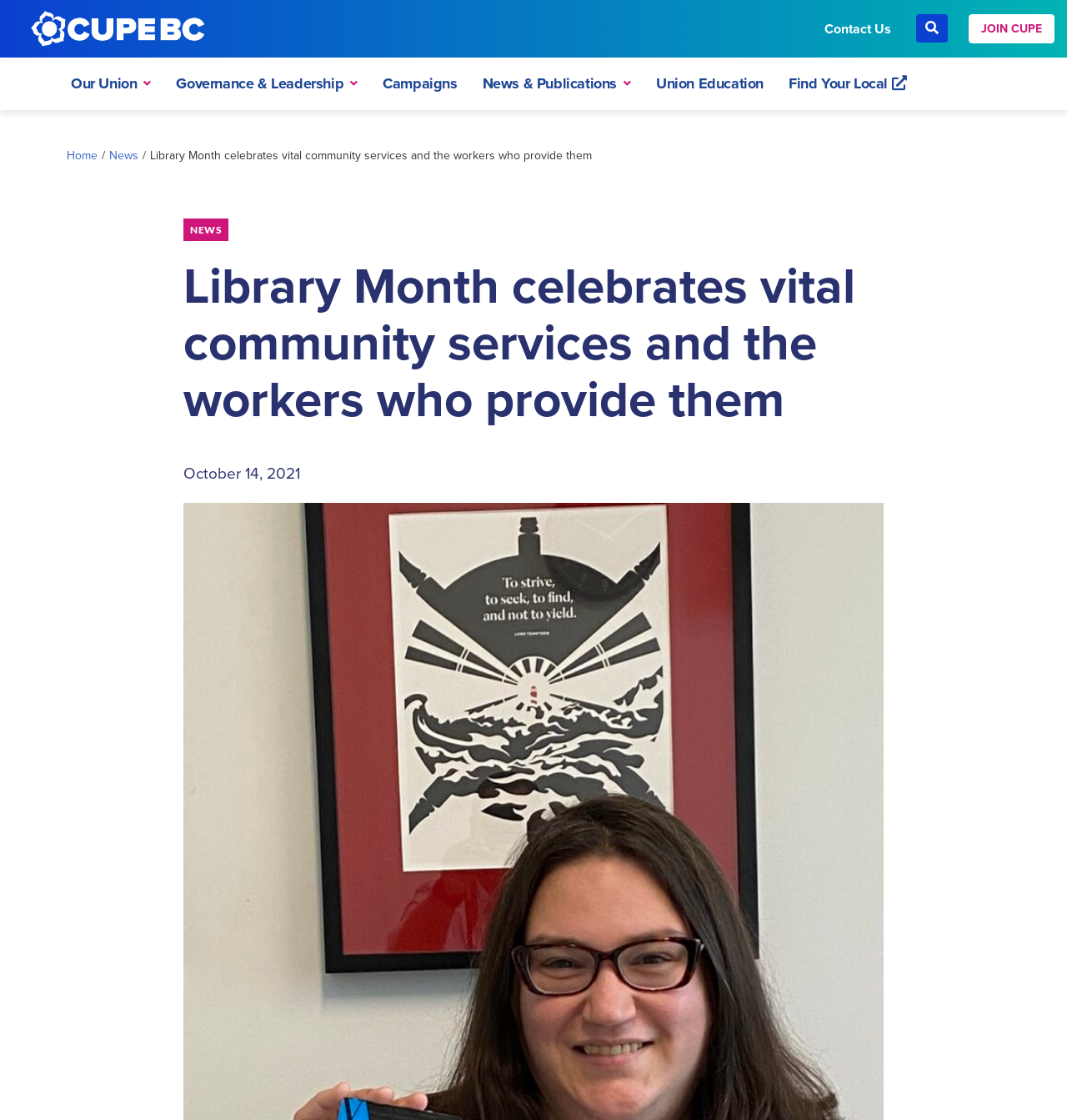Locate the bounding box coordinates of the area where you should click to accomplish the instruction: "Read the 'Library Month celebrates vital community services and the workers who provide them' article".

[0.141, 0.131, 0.555, 0.147]